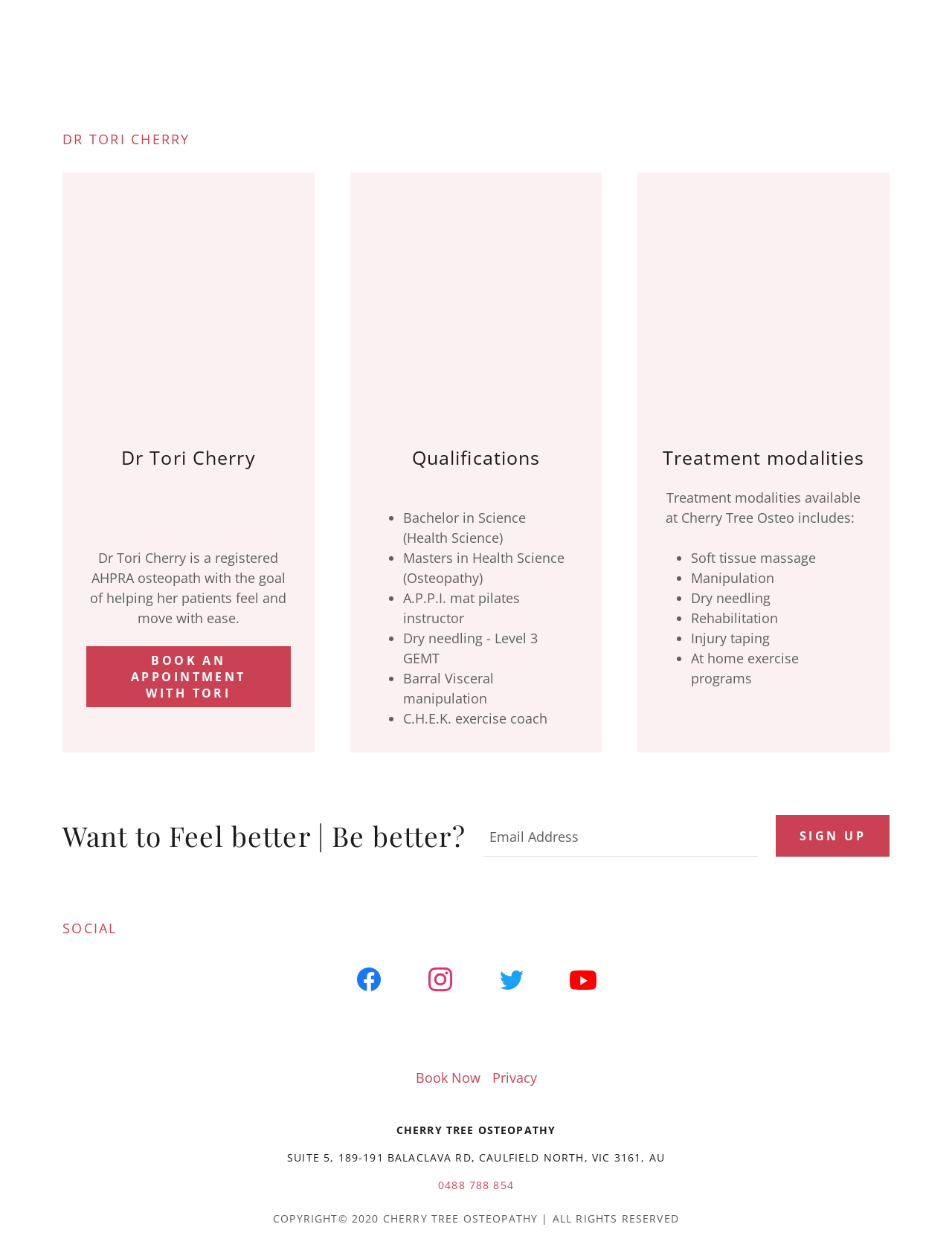How can I contact Cherry Tree Osteopathy?
Based on the screenshot, give a detailed explanation to answer the question.

The webpage provides a phone number, 0488 788 854, and an email address, which can be obtained by signing up for the newsletter. Additionally, the webpage has a 'Book Now' button, which may allow users to schedule an appointment.